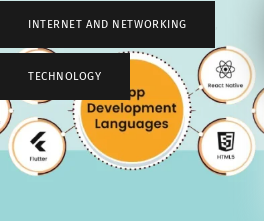Use a single word or phrase to answer the question: What are the two bold headings at the top?

INTERNET AND NETWORKING, TECHNOLOGY